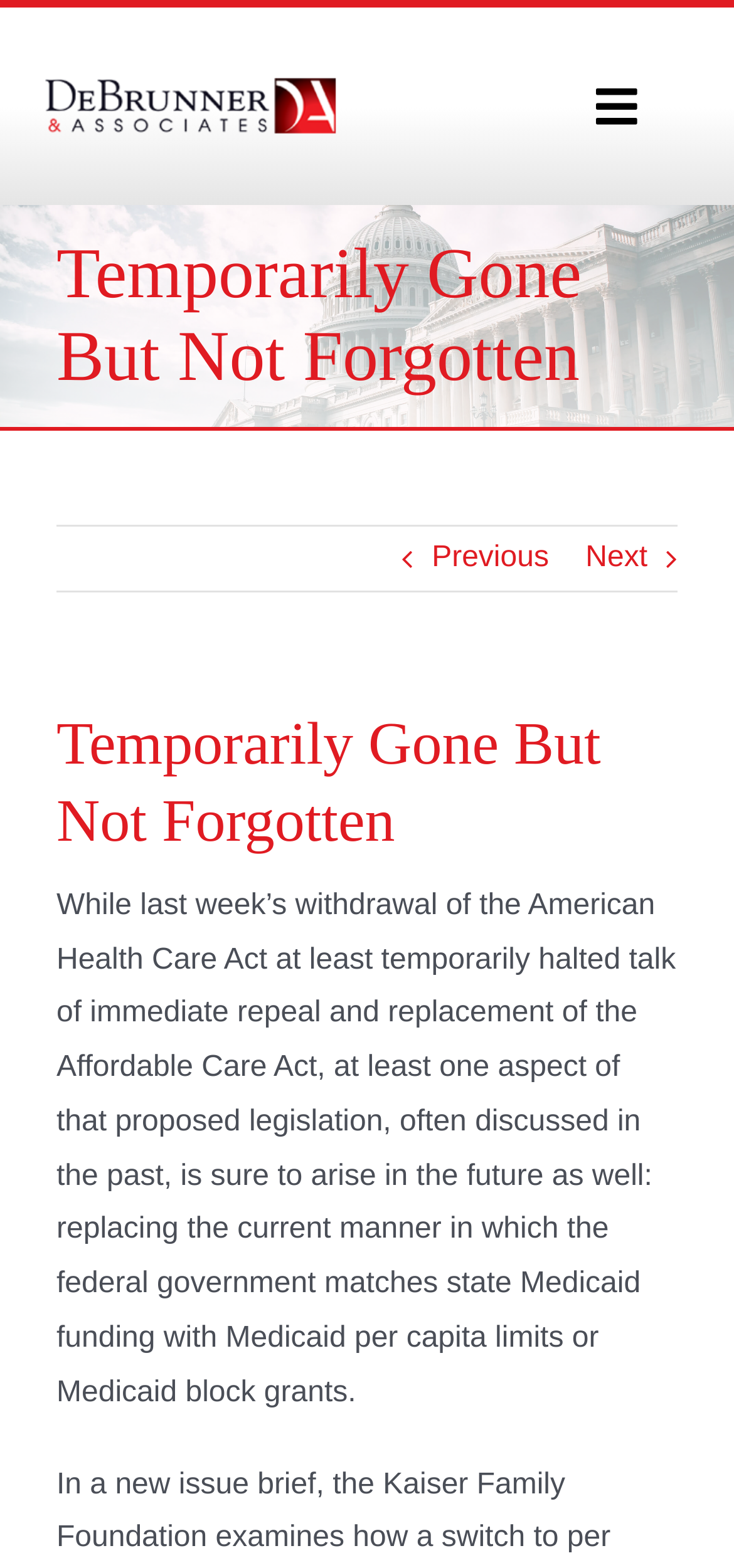Provide a one-word or one-phrase answer to the question:
What is the name of the company?

DeBrunner & Associates